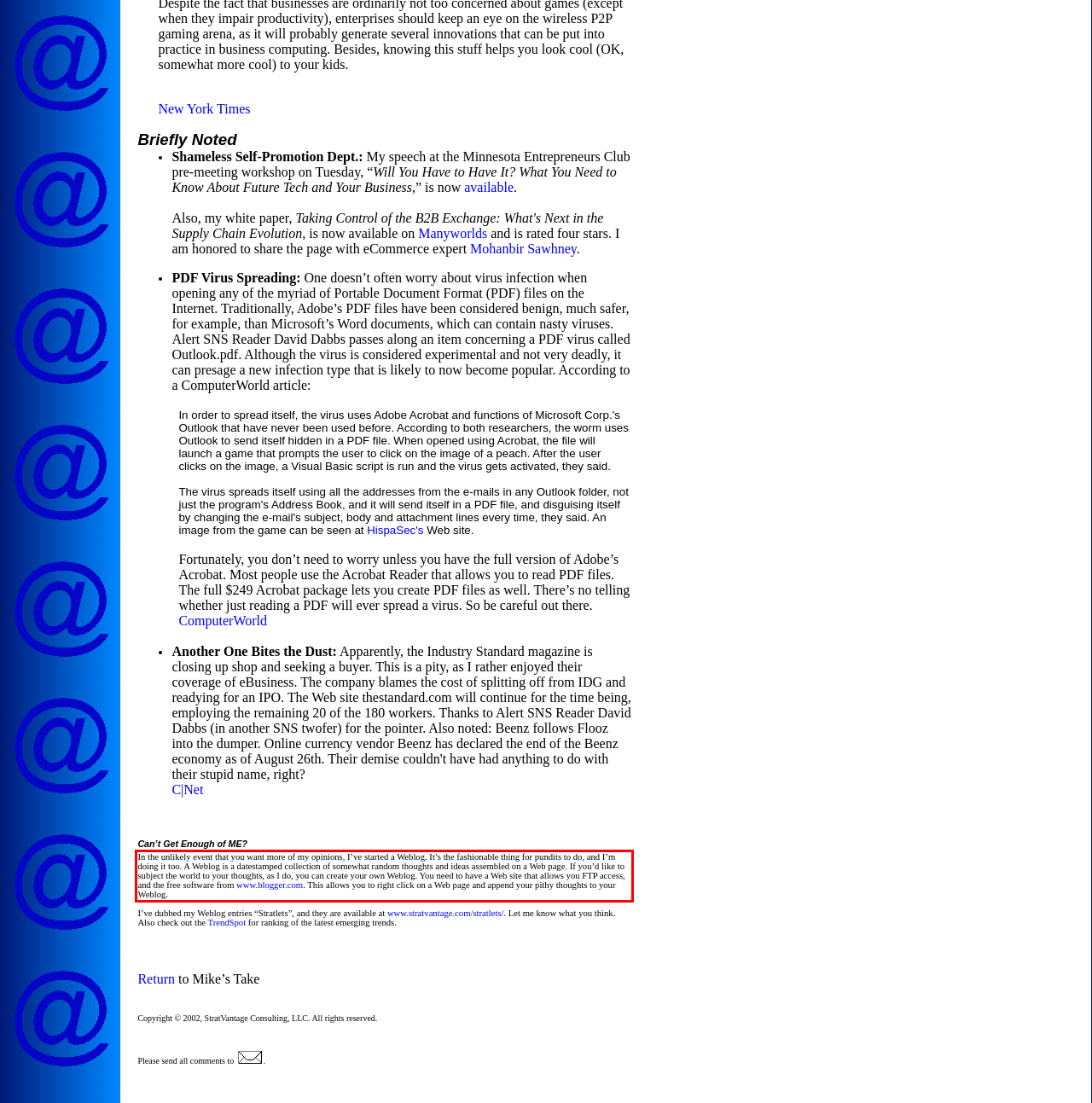You have a screenshot of a webpage, and there is a red bounding box around a UI element. Utilize OCR to extract the text within this red bounding box.

In the unlikely event that you want more of my opinions, I’ve started a Weblog. It’s the fashionable thing for pundits to do, and I’m doing it too. A Weblog is a datestamped collection of somewhat random thoughts and ideas assembled on a Web page. If you’d like to subject the world to your thoughts, as I do, you can create your own Weblog. You need to have a Web site that allows you FTP access, and the free software from www.blogger.com. This allows you to right click on a Web page and append your pithy thoughts to your Weblog.